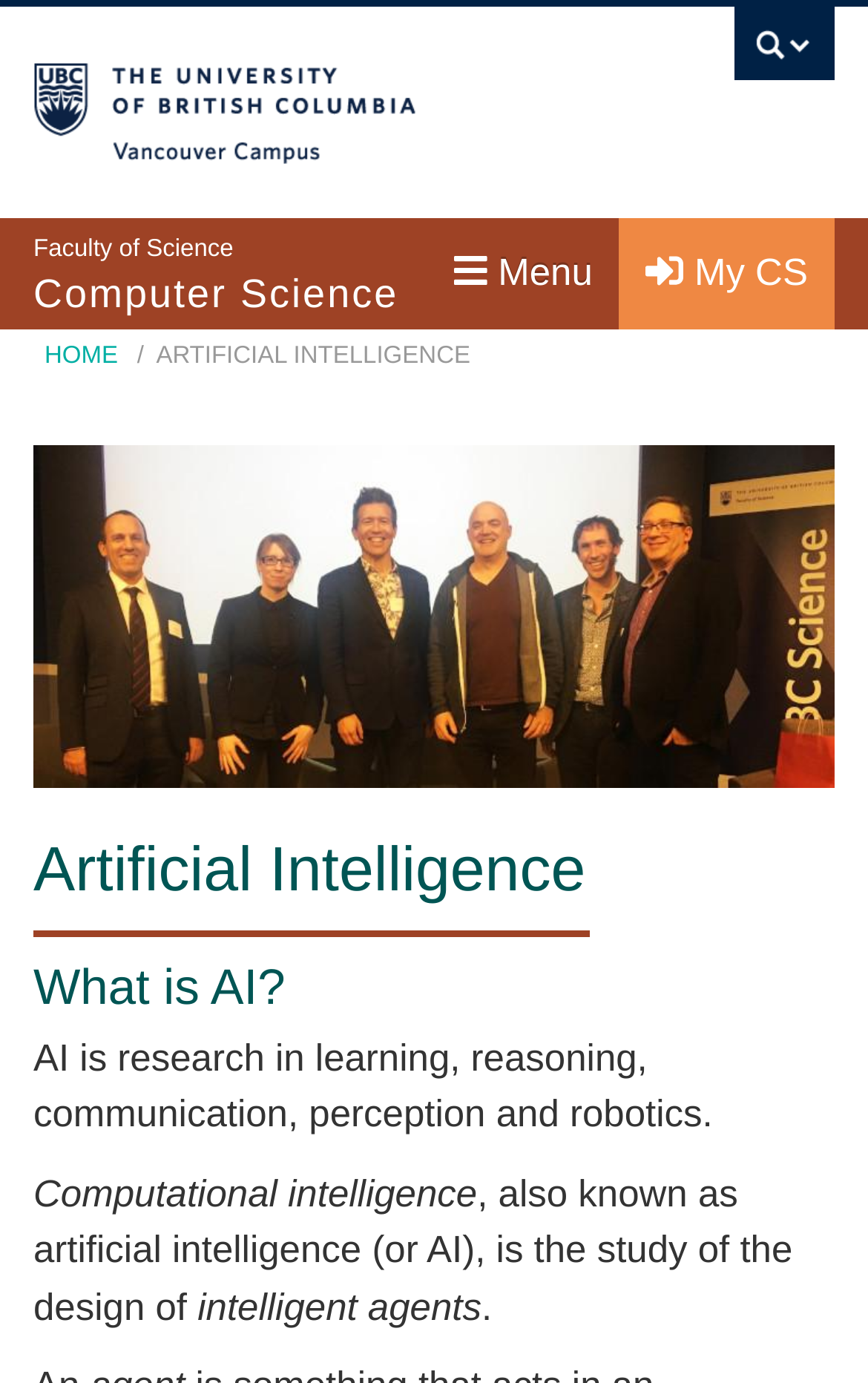Predict the bounding box of the UI element based on this description: "Engage".

[0.0, 0.764, 0.923, 0.822]